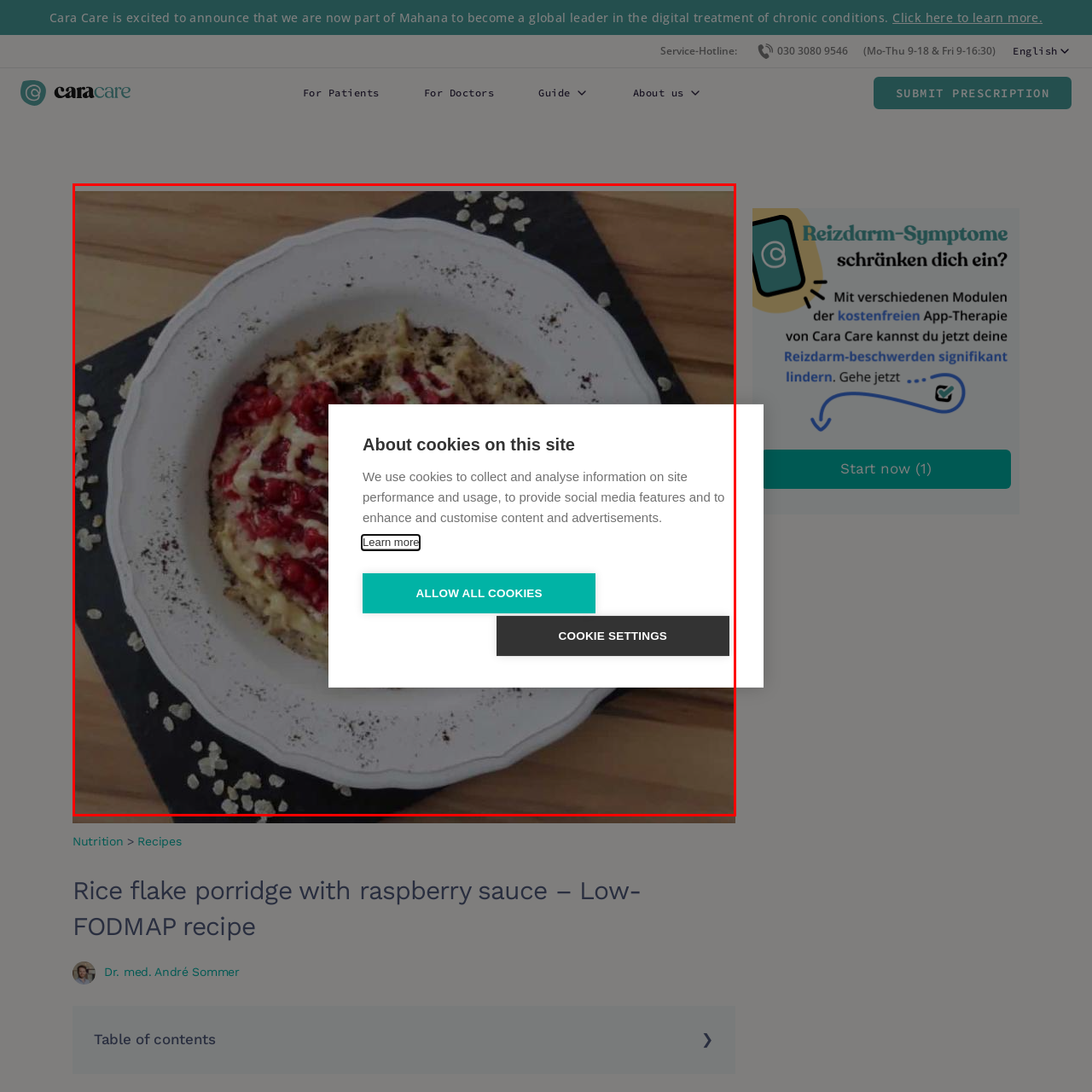Inspect the image outlined by the red box and answer the question using a single word or phrase:
What type of fruit is used in the sauce?

Raspberries